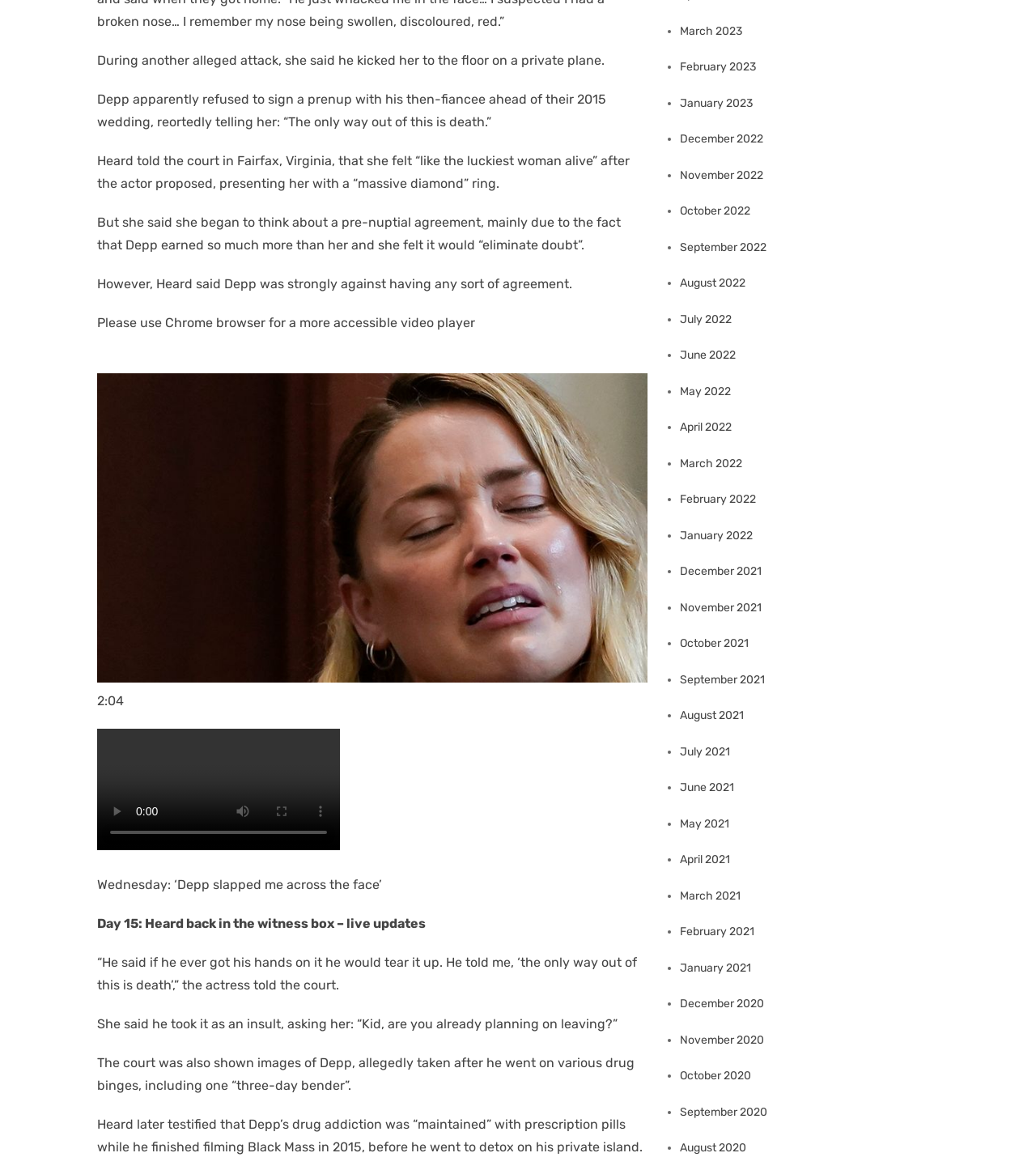What is Amber Heard's testimony about?
From the details in the image, answer the question comprehensively.

Based on the text content of the webpage, Amber Heard's testimony appears to be about Johnny Depp's behavior, including allegations of physical abuse and drug use.